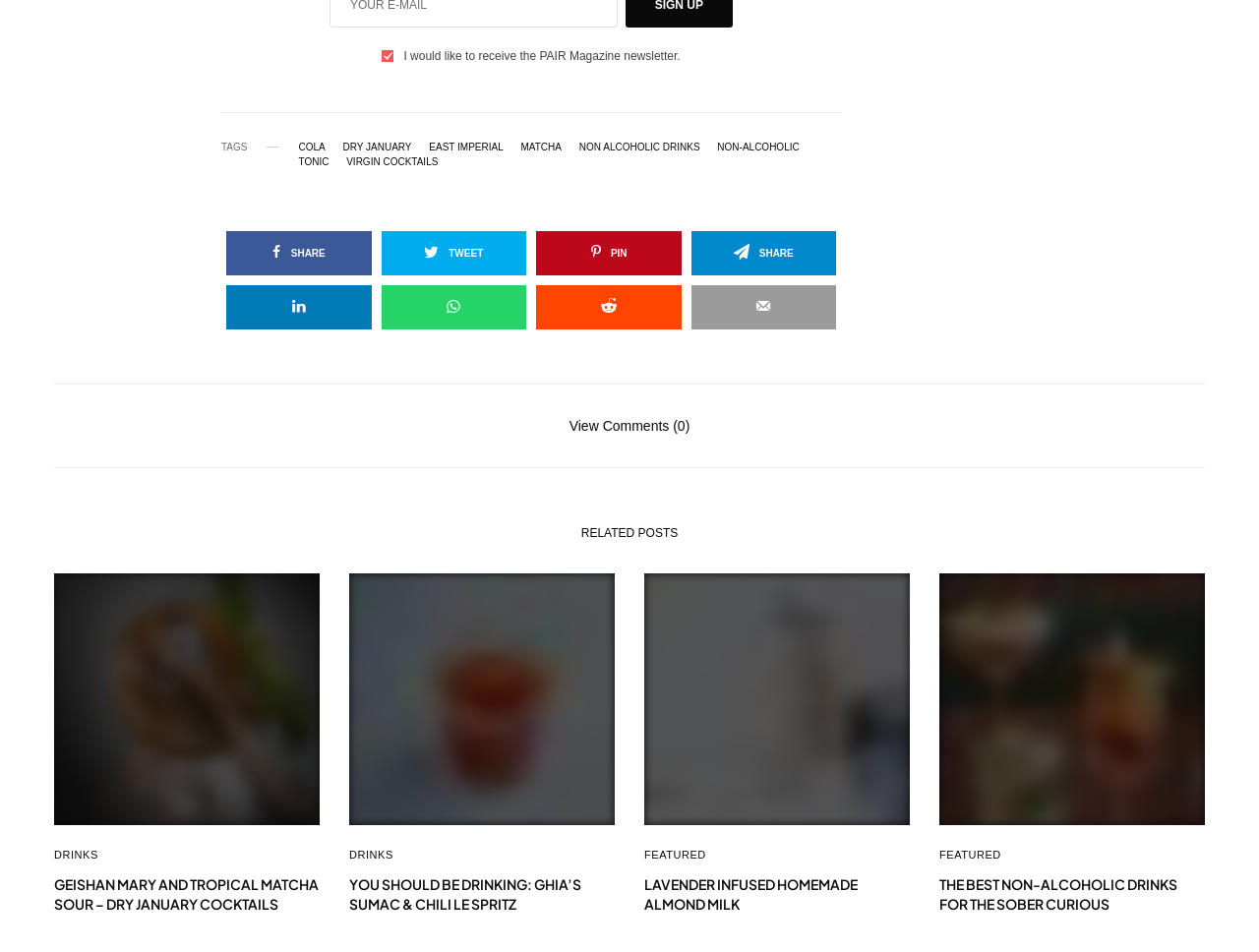What is the category of the post 'GEISHAN MARY AND TROPICAL MATCHA SOUR – DRY JANUARY COCKTAILS'?
Please provide a detailed and thorough answer to the question.

The category of the post can be found in the link 'DRINKS' below the heading 'GEISHAN MARY AND TROPICAL MATCHA SOUR – DRY JANUARY COCKTAILS'.